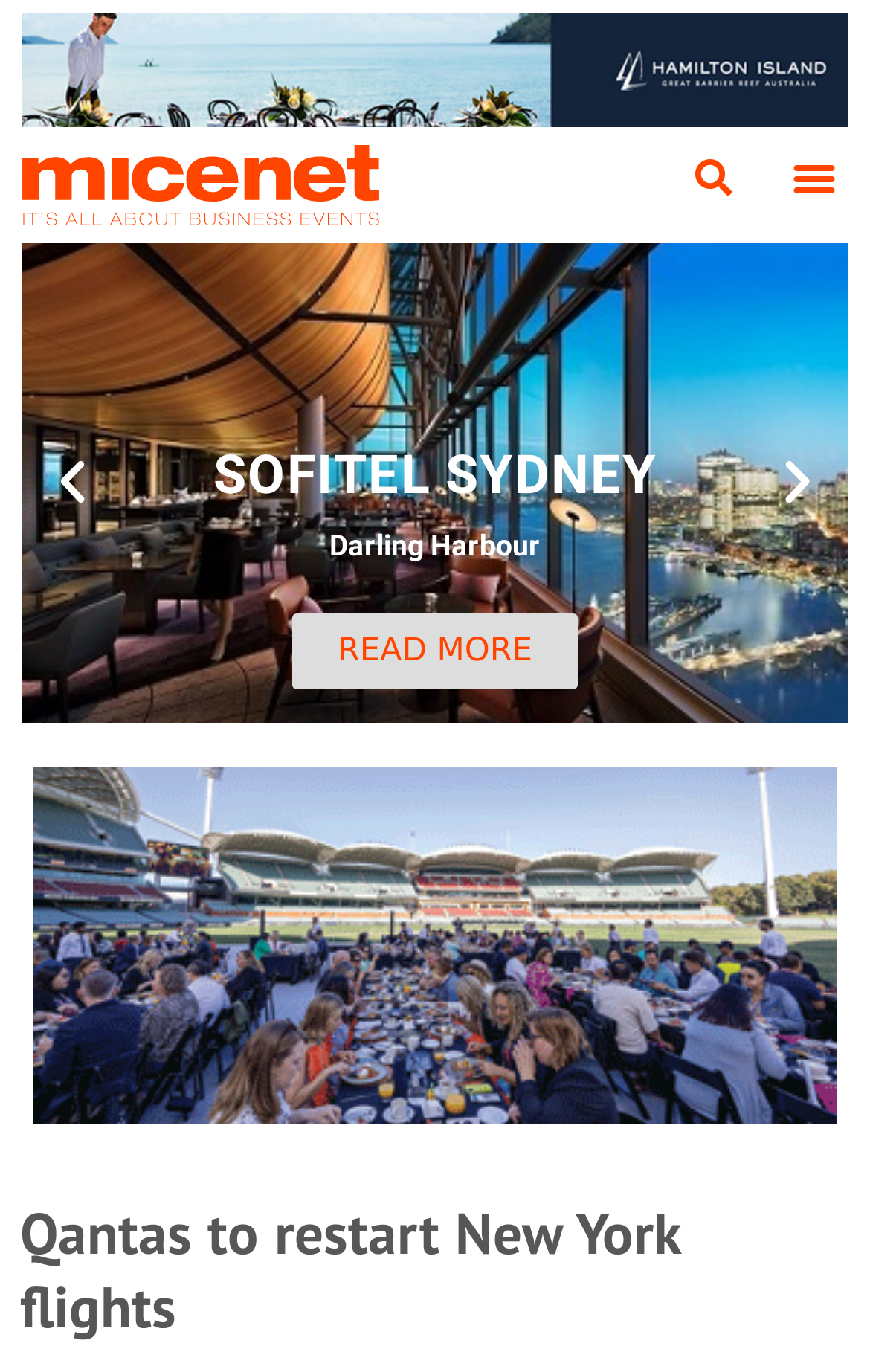What is the destination of the flight mentioned in the heading?
Give a detailed explanation using the information visible in the image.

The heading 'Qantas to restart New York flights' explicitly mentions New York as the destination of the flight.